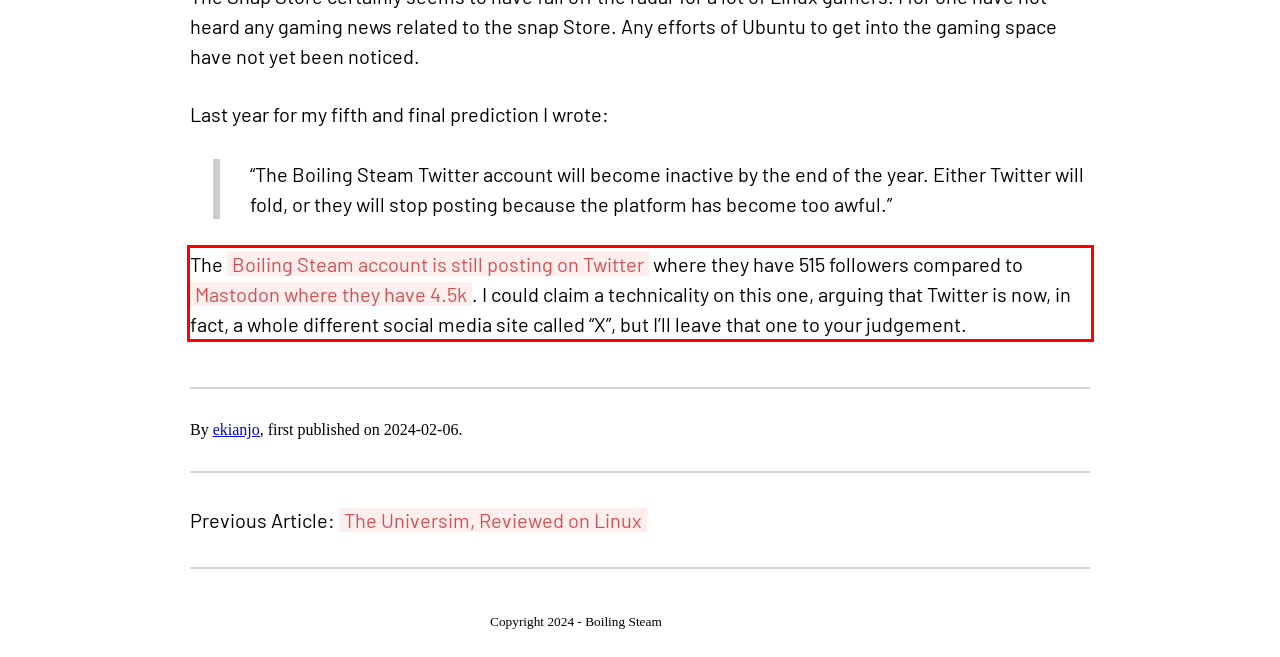Given a screenshot of a webpage containing a red bounding box, perform OCR on the text within this red bounding box and provide the text content.

The Boiling Steam account is still posting on Twitter where they have 515 followers compared to Mastodon where they have 4.5k. I could claim a technicality on this one, arguing that Twitter is now, in fact, a whole different social media site called “X”, but I’ll leave that one to your judgement.